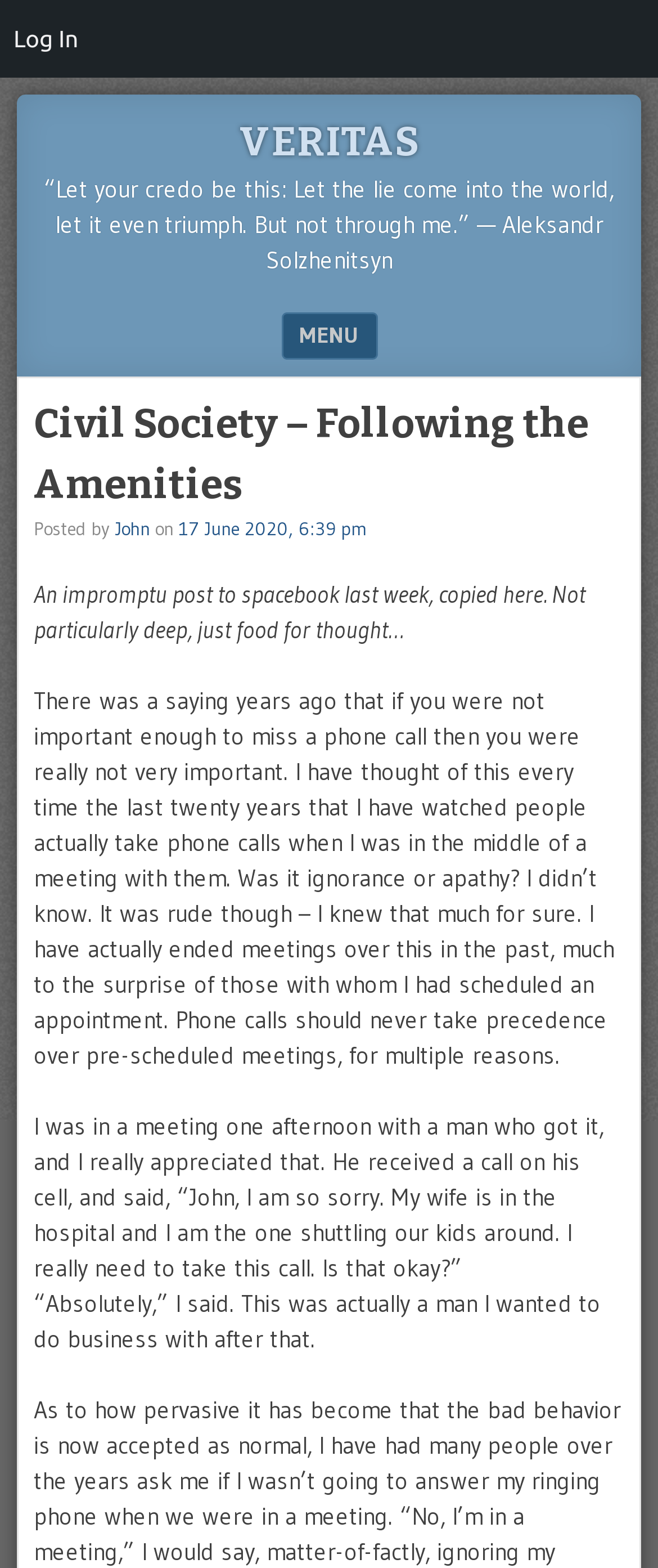Please give a succinct answer using a single word or phrase:
What is the purpose of the link 'VERITAS'?

To navigate to VERITAS